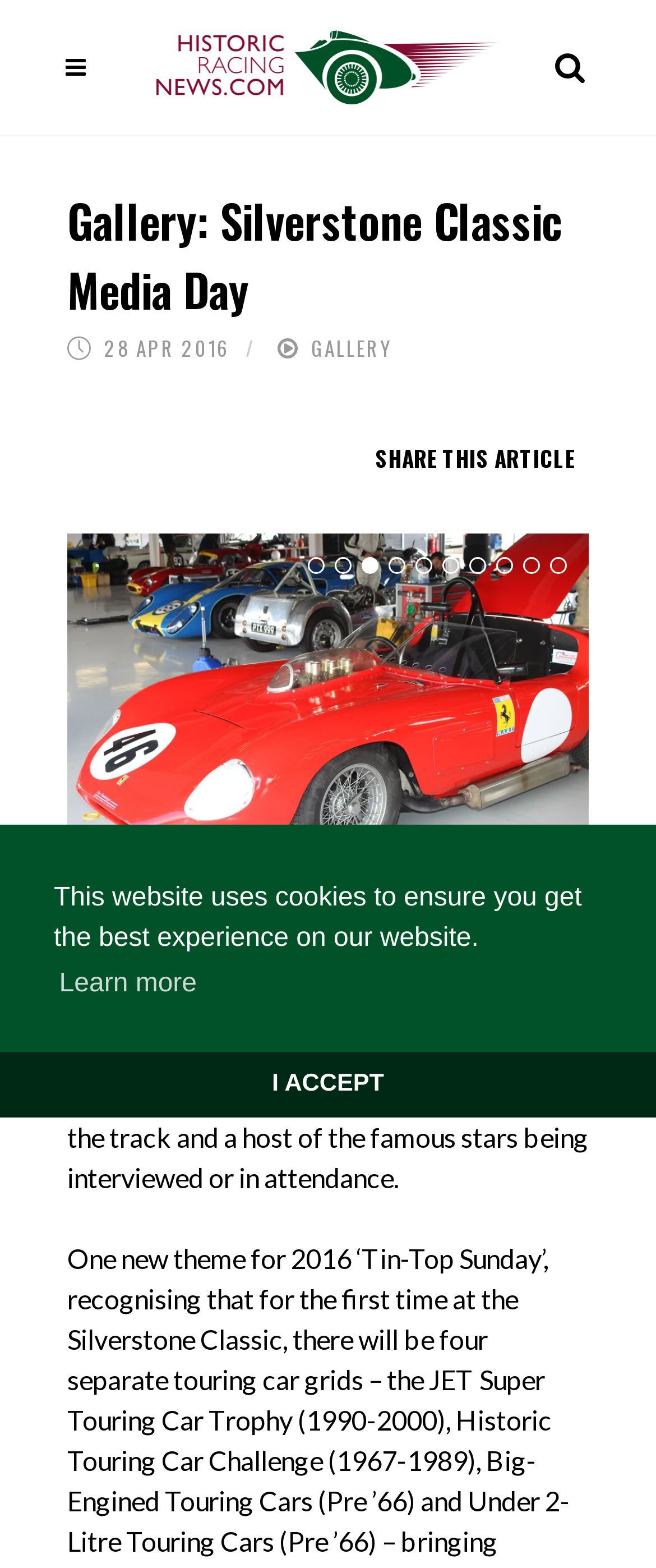Please determine the bounding box coordinates of the element's region to click for the following instruction: "Click on the Gallery tab".

[0.474, 0.213, 0.595, 0.231]